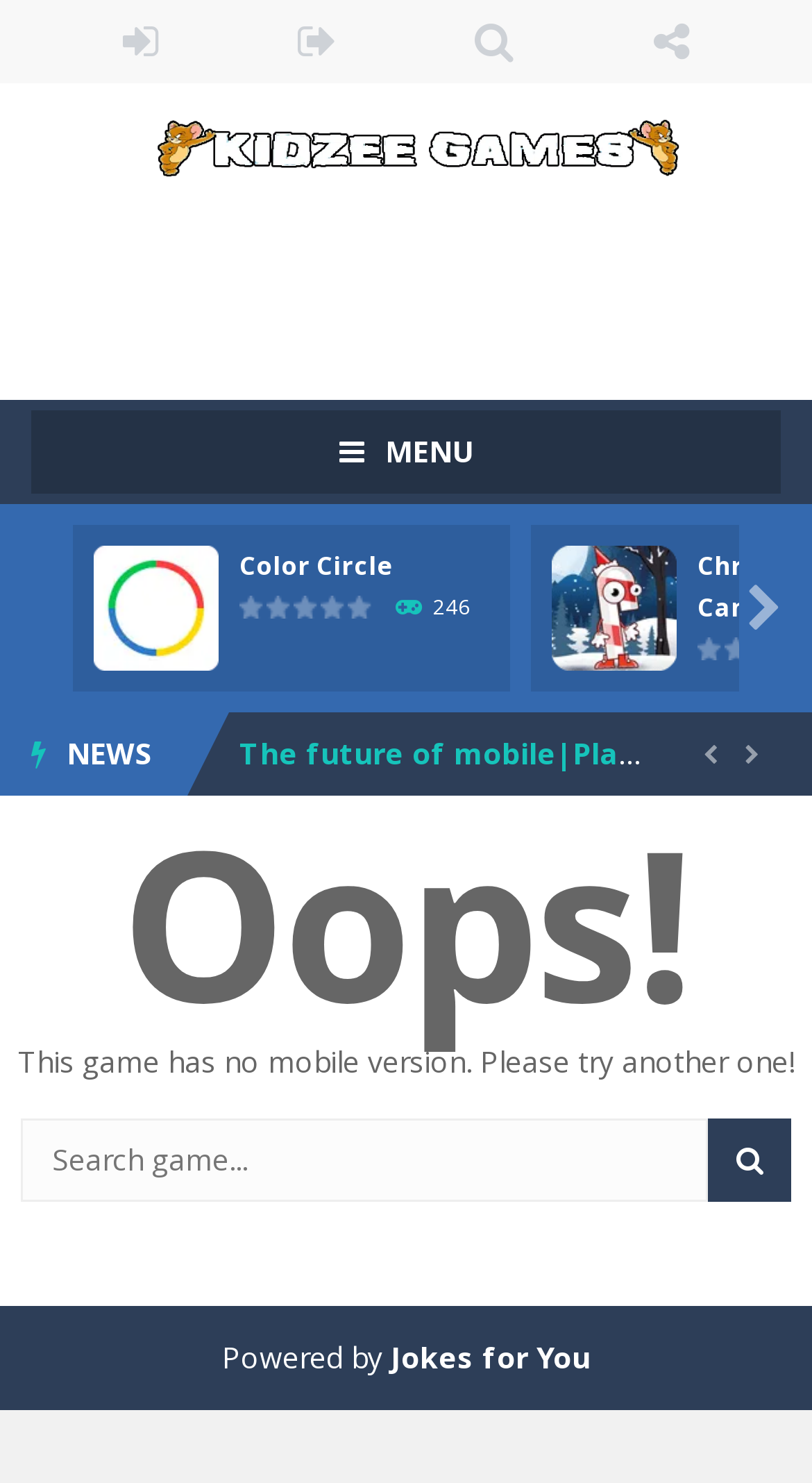What is the text of the first link in the top navigation bar?
Please provide a single word or phrase as your answer based on the screenshot.

LOGIN